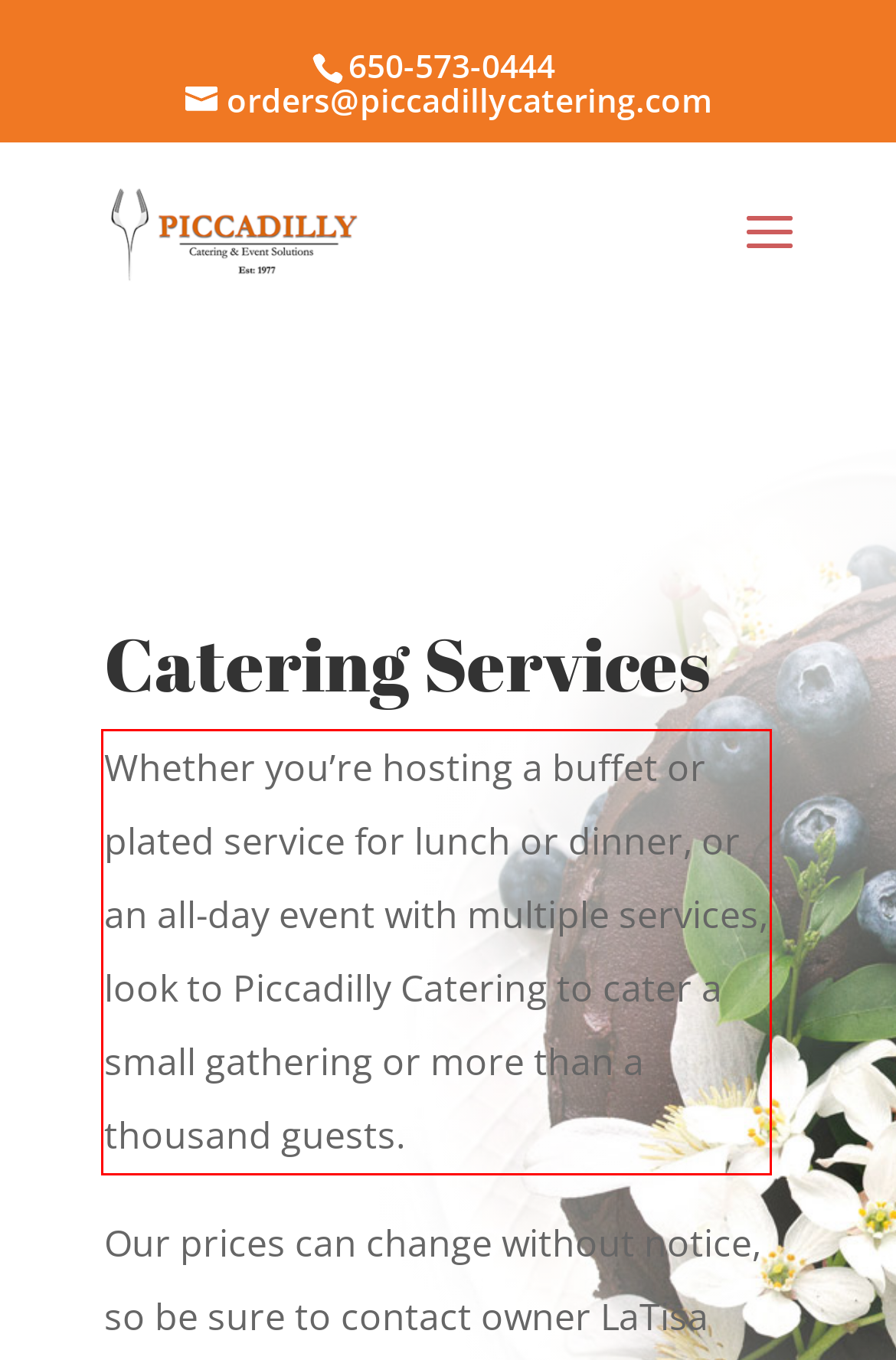You have a webpage screenshot with a red rectangle surrounding a UI element. Extract the text content from within this red bounding box.

Whether you’re hosting a buffet or plated service for lunch or dinner, or an all-day event with multiple services, look to Piccadilly Catering to cater a small gathering or more than a thousand guests.